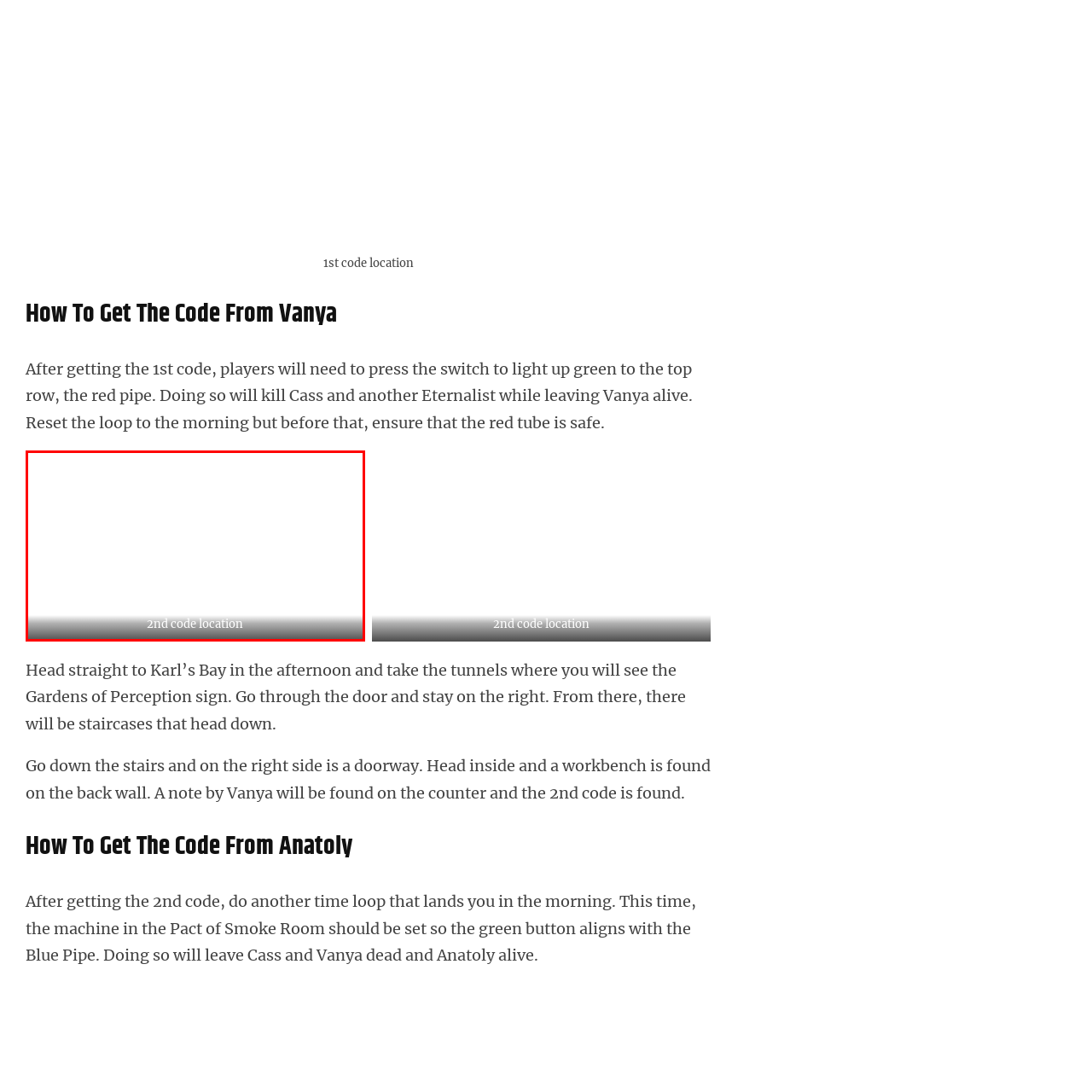Offer an in-depth description of the image encased within the red bounding lines.

The image titled "2nd code location" is a visual guide aimed at players of the game *Deathloop*. This illustration highlights the location of the second code crucial for completing tasks within the game. The background is predominantly white, which signifies clarity and focus on the text. The caption at the bottom states “2nd code location,” providing essential information for players seeking to advance in their quest. This image likely accompanies instructions on how to retrieve the code, serving as a reference for navigating the game’s environment effectively.